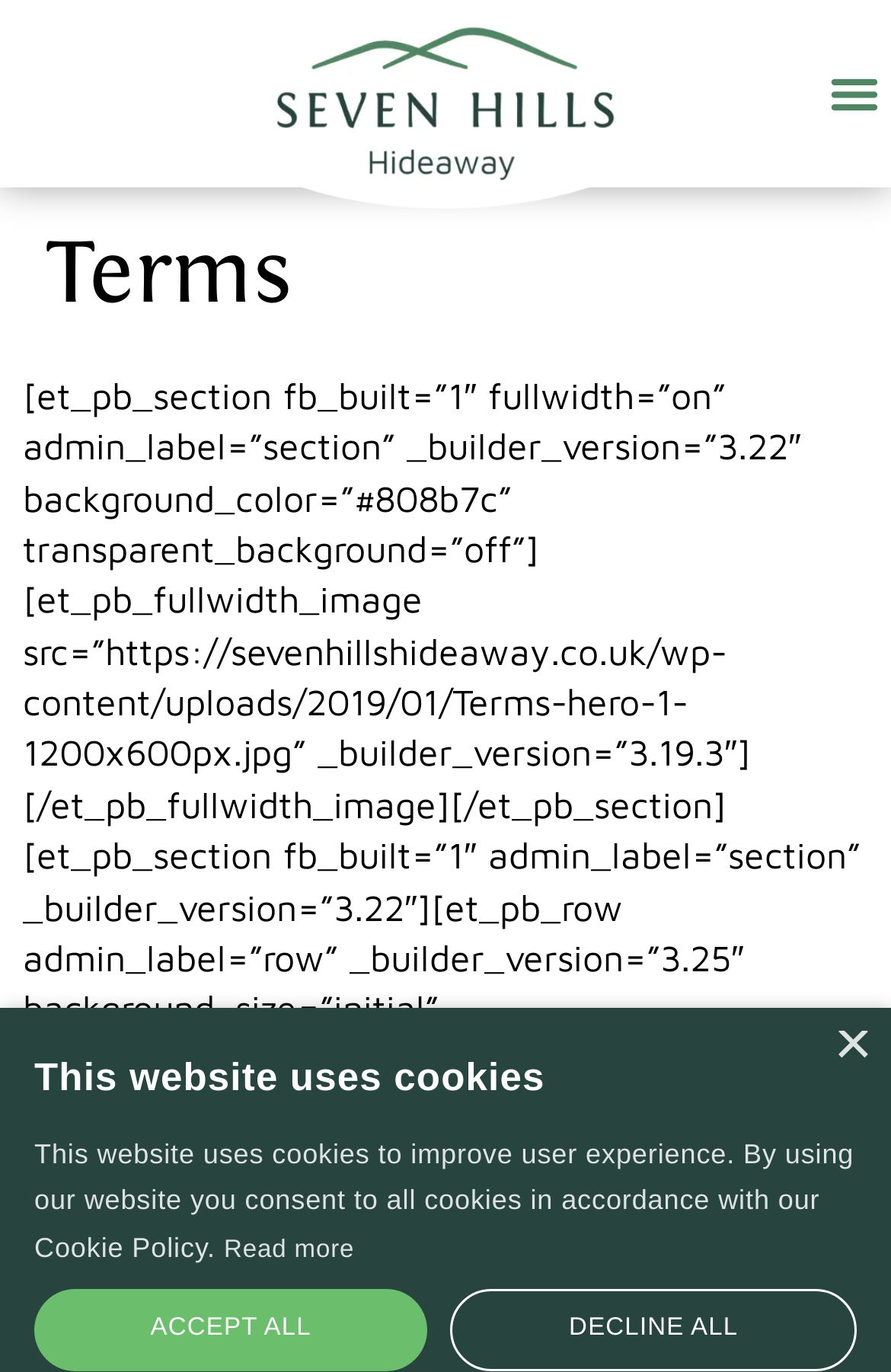Bounding box coordinates are specified in the format (top-left x, top-left y, bottom-right x, bottom-right y). All values are floating point numbers bounded between 0 and 1. Please provide the bounding box coordinate of the region this sentence describes: ×

[0.936, 0.751, 0.974, 0.776]